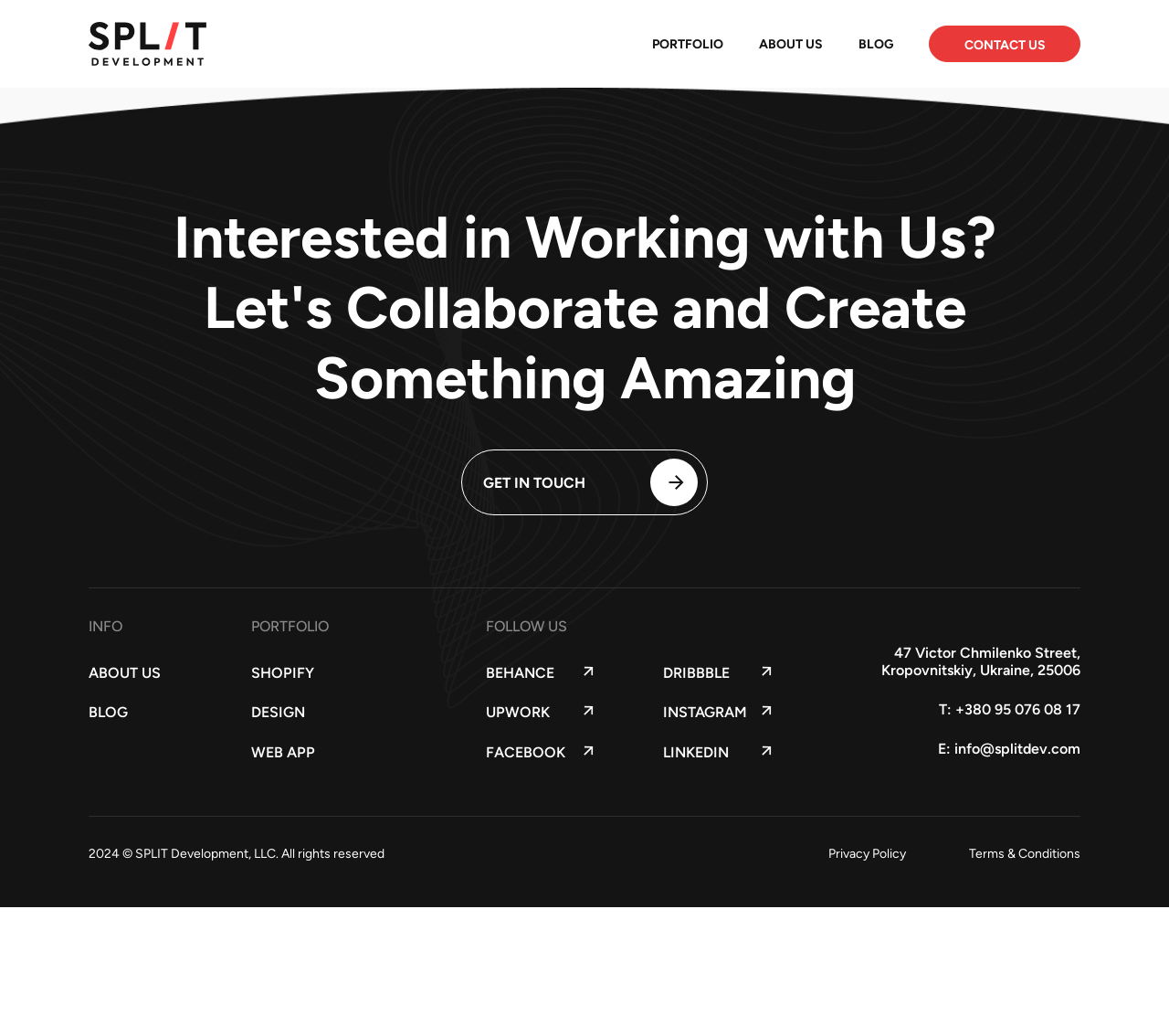Find the bounding box coordinates of the clickable element required to execute the following instruction: "View portfolio". Provide the coordinates as four float numbers between 0 and 1, i.e., [left, top, right, bottom].

[0.558, 0.035, 0.619, 0.05]